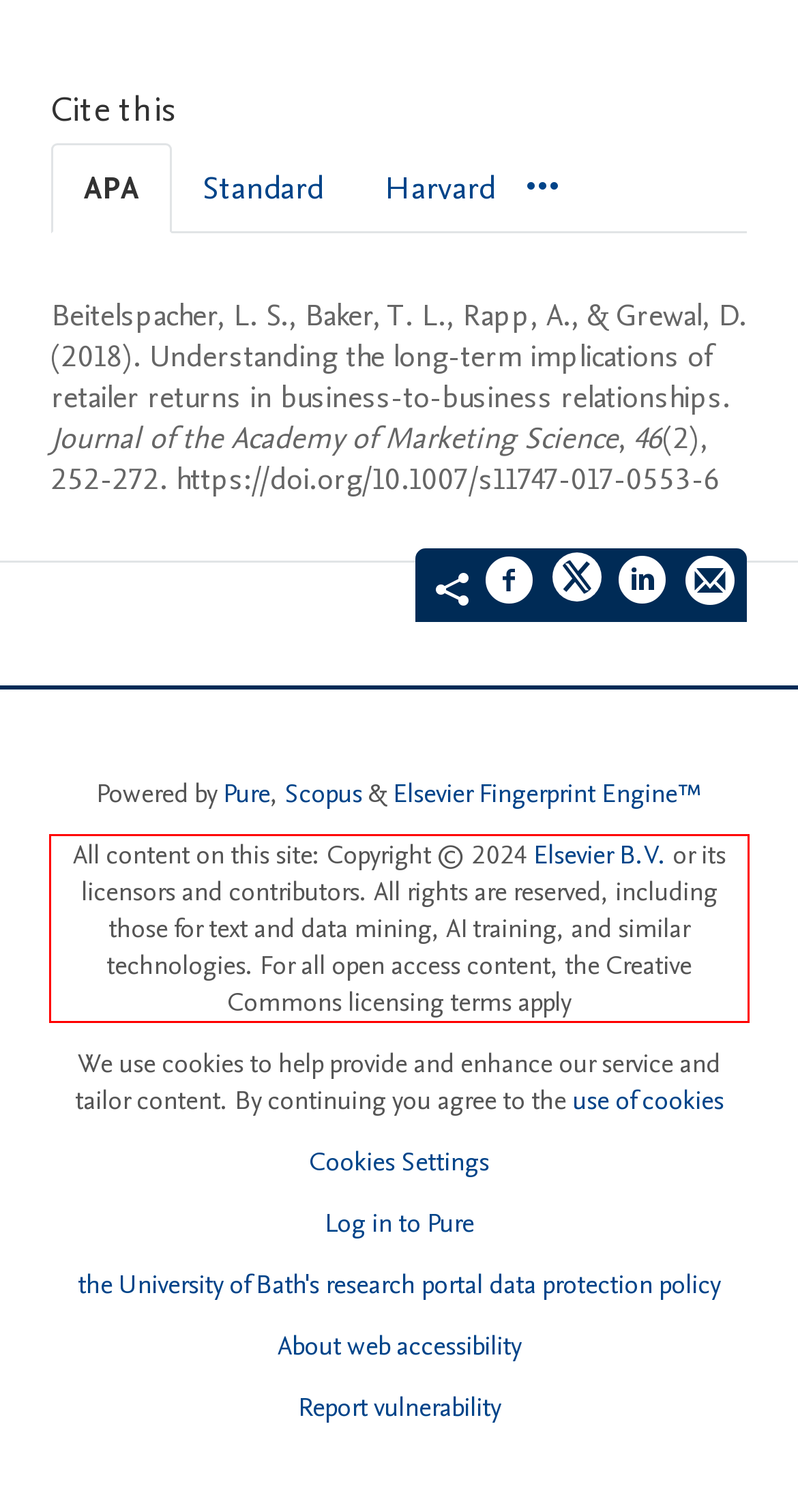Analyze the screenshot of a webpage where a red rectangle is bounding a UI element. Extract and generate the text content within this red bounding box.

All content on this site: Copyright © 2024 Elsevier B.V. or its licensors and contributors. All rights are reserved, including those for text and data mining, AI training, and similar technologies. For all open access content, the Creative Commons licensing terms apply